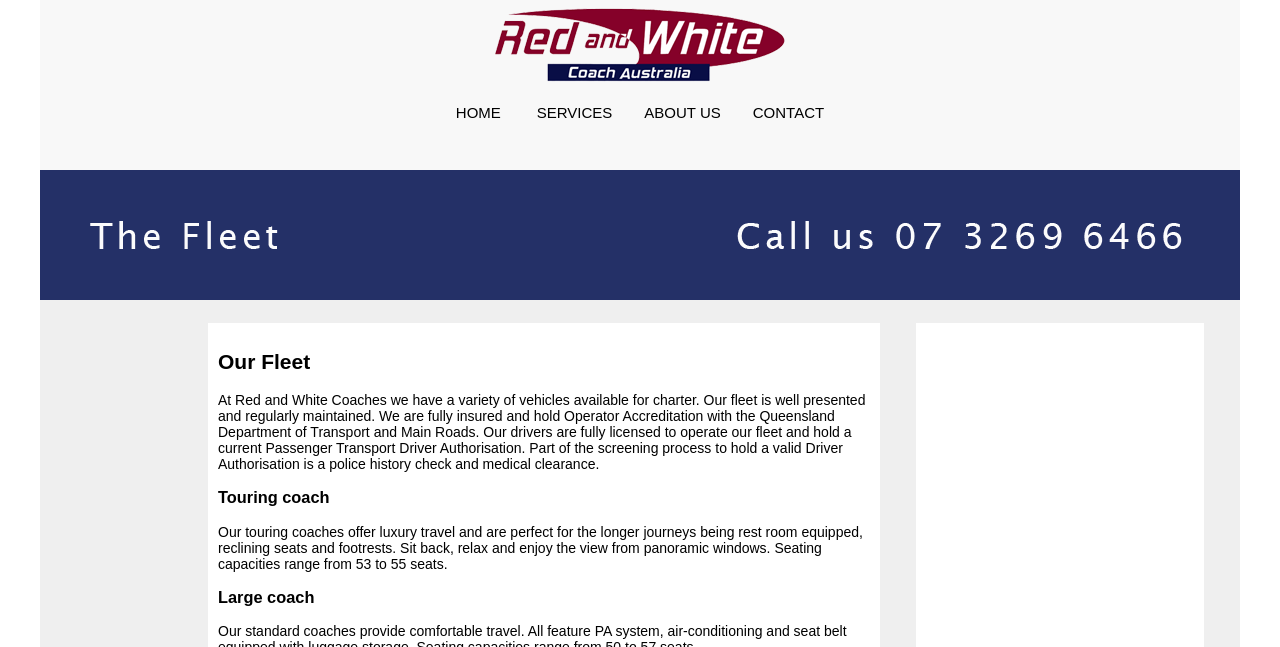Write an exhaustive caption that covers the webpage's main aspects.

The webpage is about Red And White Coaches, a company that offers tours and charter services. At the top of the page, there is a logo image, followed by a navigation menu with four links: HOME, SERVICES, ABOUT US, and CONTACT, aligned horizontally and centered at the top.

Below the navigation menu, there is a large banner image that spans almost the entire width of the page. 

The main content of the page is divided into sections, each with a heading. The first section is titled "Our Fleet" and is located at the top-left of the main content area. Below the heading, there is a paragraph of text that describes the company's fleet, including the types of vehicles available, their maintenance, insurance, and driver qualifications.

The next section is titled "Touring coach" and is located below the first section. This section describes the features of the touring coaches, including restrooms, reclining seats, footrests, and panoramic windows. The seating capacity of these coaches ranges from 53 to 55 seats.

The third section is titled "Large coach" and is located below the second section. However, the description of this section is not provided in the given accessibility tree.